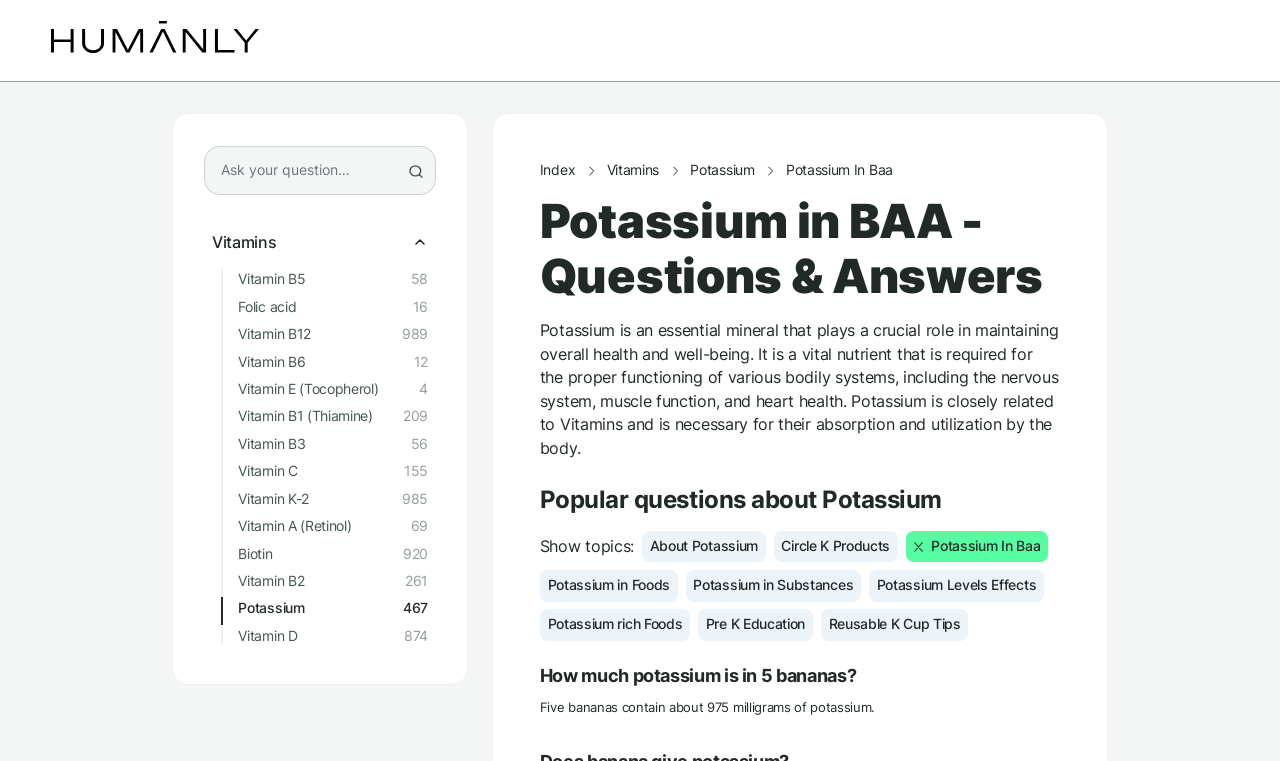Identify and provide the text of the main header on the webpage.

Potassium in BAA - Questions & Answers